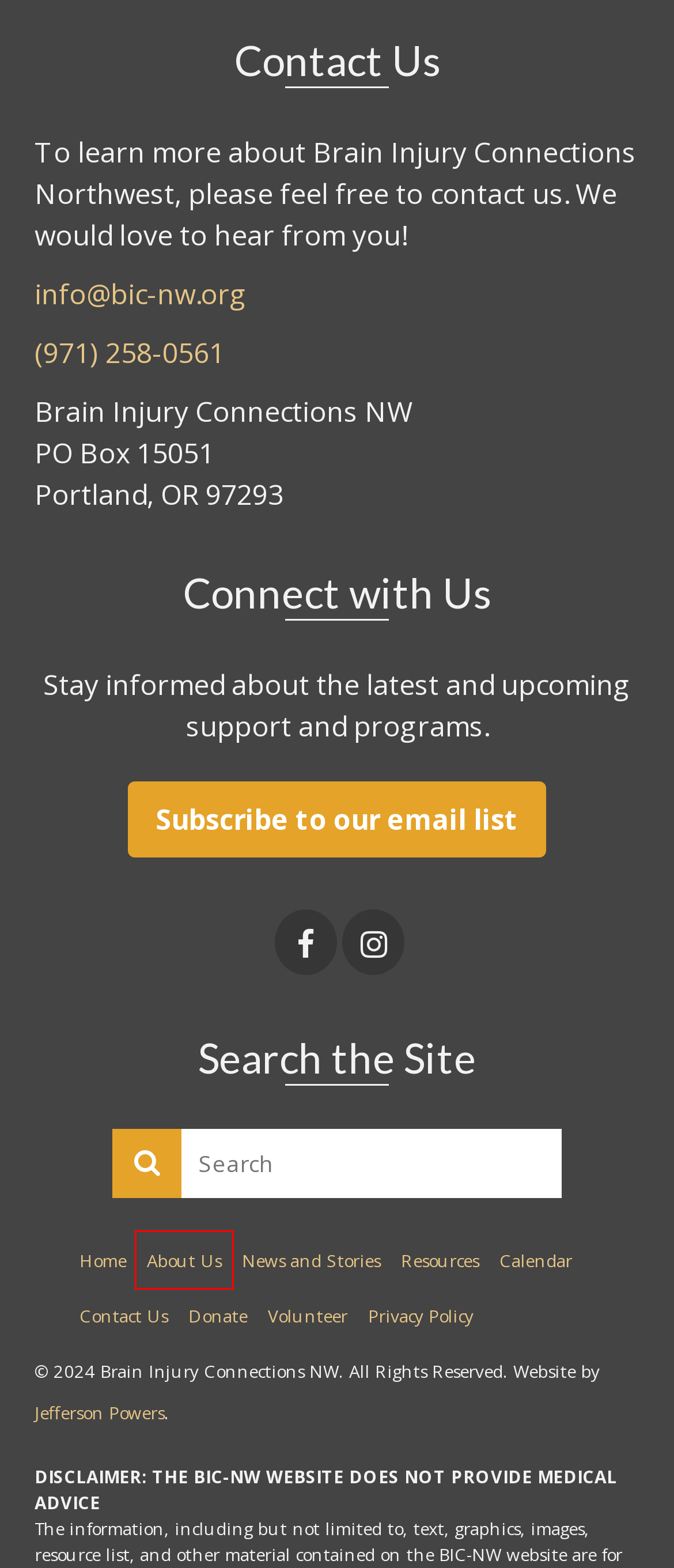View the screenshot of the webpage containing a red bounding box around a UI element. Select the most fitting webpage description for the new page shown after the element in the red bounding box is clicked. Here are the candidates:
A. Volunteer – Brain Injury Connections NW
B. Donate – Brain Injury Connections NW
C. Resources – Brain Injury Connections NW
D. Brain Injury Connections NW – programs & services for the brain-injured in Portland Metro
E. Privacy Policy – Brain Injury Connections NW
F. Jefferson Powers | Responsive WordPress Website Design
G. Calendar – Brain Injury Connections NW
H. About Us – Brain Injury Connections NW

H